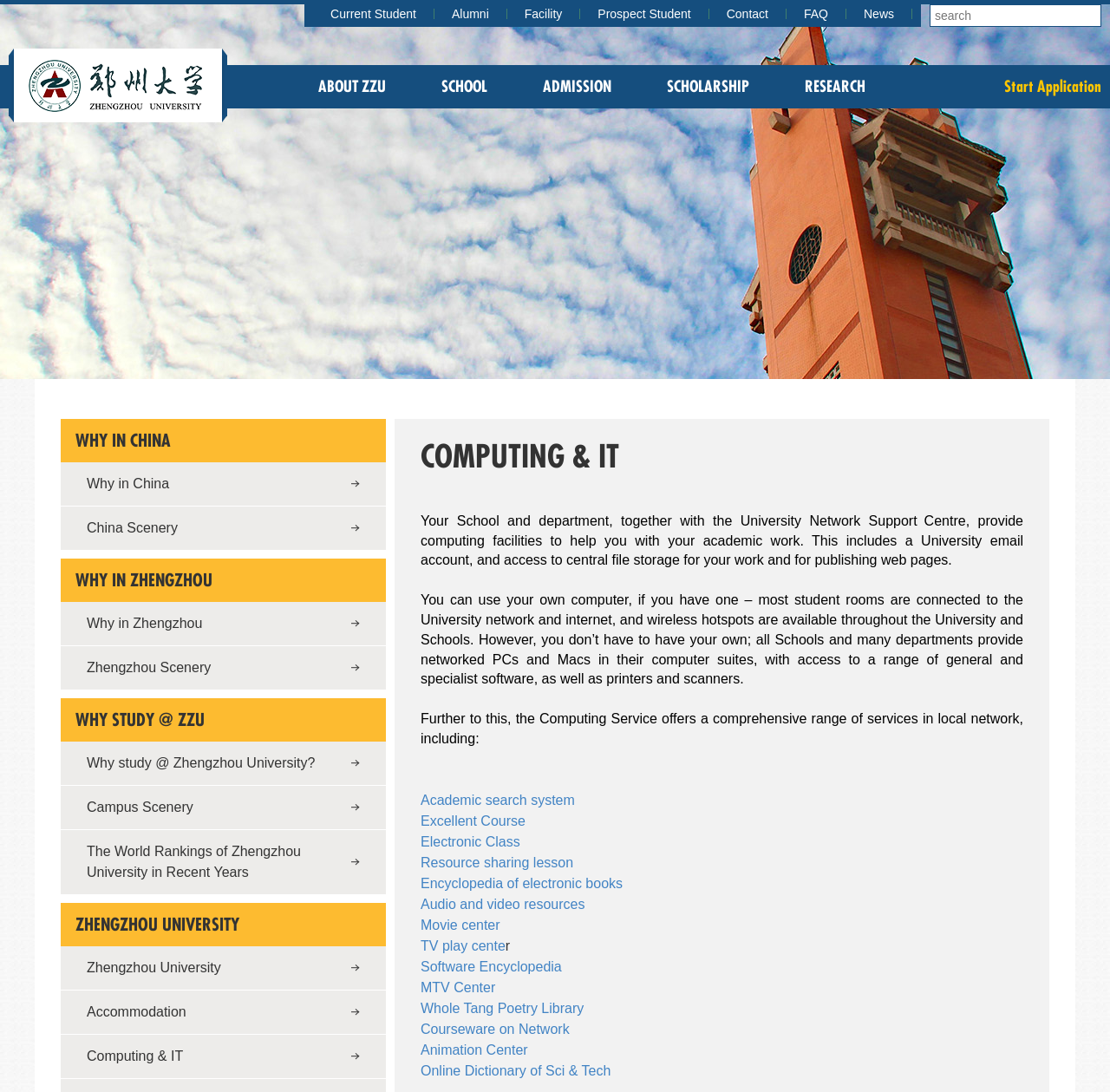How many links are there under 'COMPUTING & IT'?
Provide a detailed and well-explained answer to the question.

I counted the links under the 'COMPUTING & IT' heading and found 13 links, including 'Academic search system', 'Excellent Course', 'Electronic Class', and more.